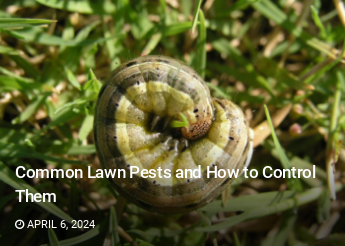What is the subject of the article?
Examine the image and provide an in-depth answer to the question.

The title of the article provides insights and solutions for managing common lawn pests effectively, which is the main subject of the article.